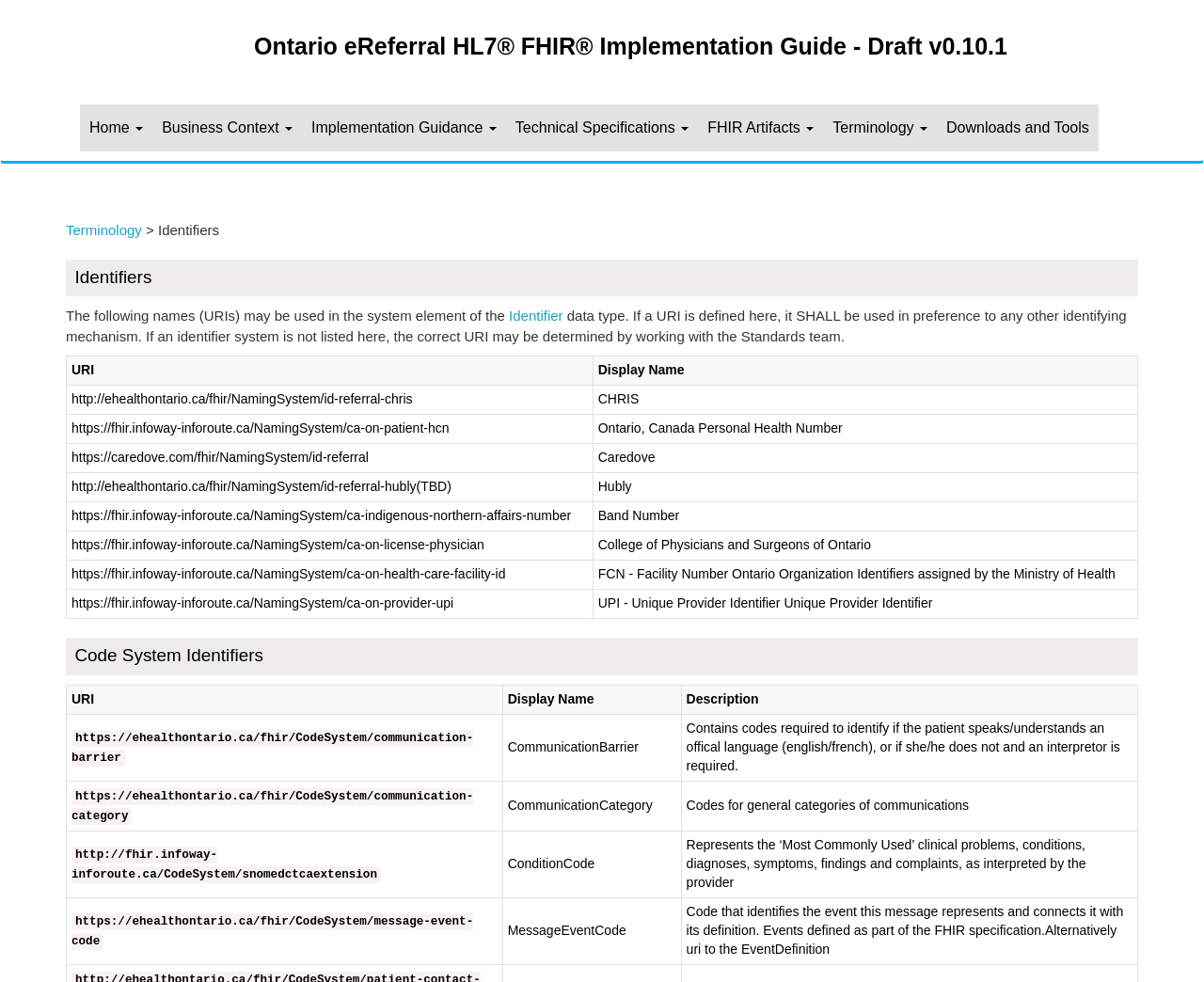What is the purpose of the table in the Identifiers section?
Using the image, provide a detailed and thorough answer to the question.

The table in the Identifiers section is used to list the available identifiers, including their URIs and display names, which can be used in the system element of the data type.